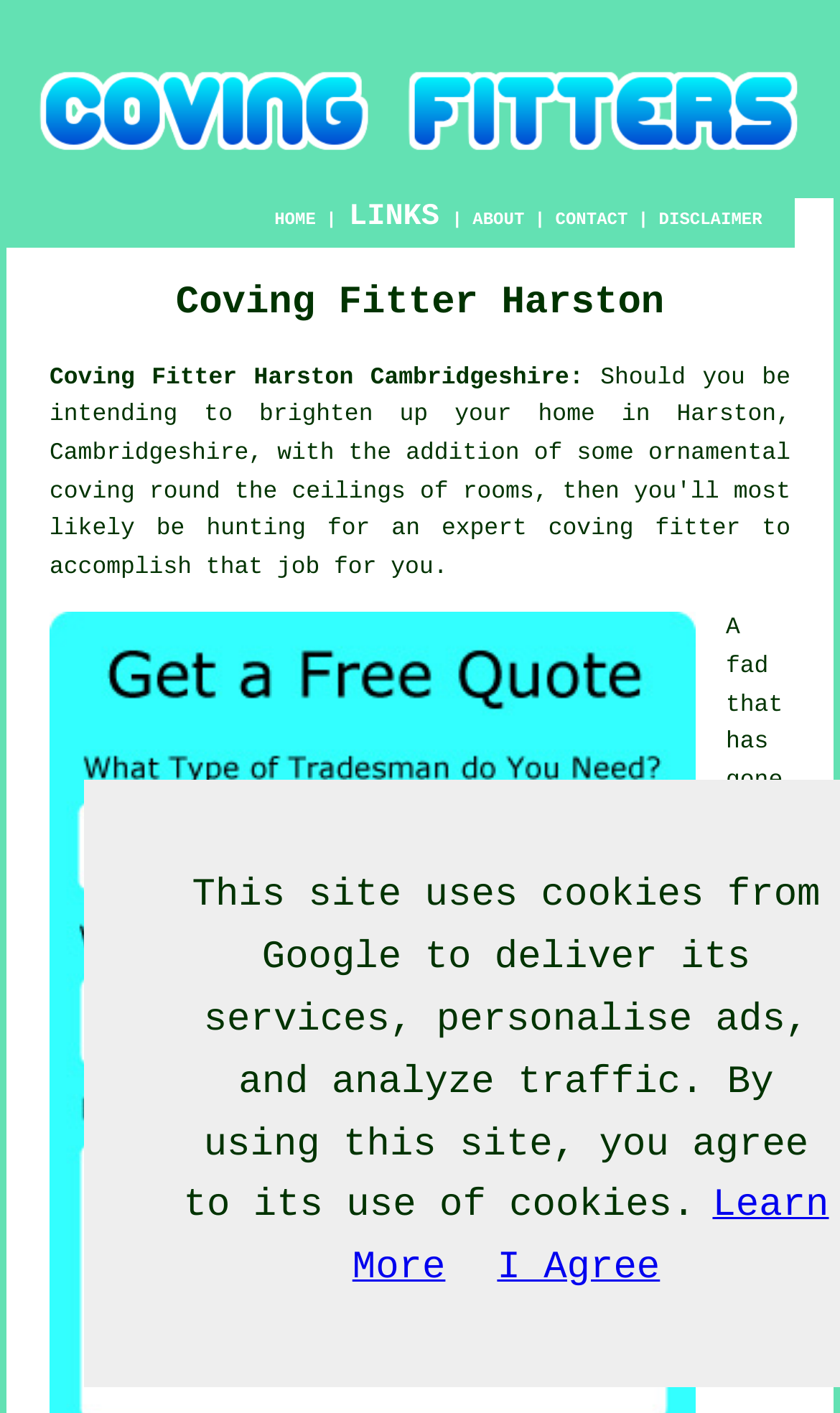Identify and provide the main heading of the webpage.

Coving Fitter Harston